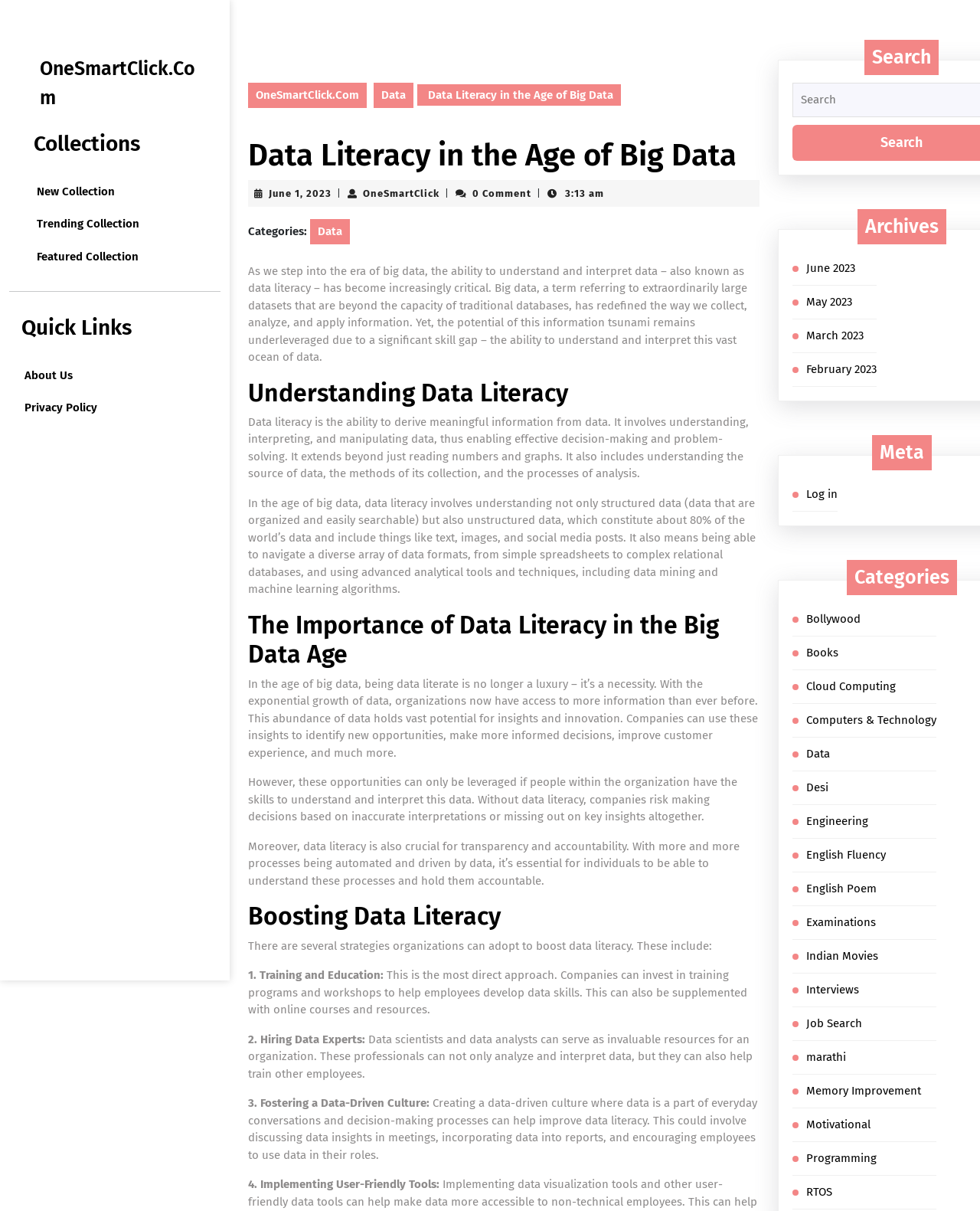Give a one-word or phrase response to the following question: Why is data literacy important in the big data age?

to leverage insights and innovation